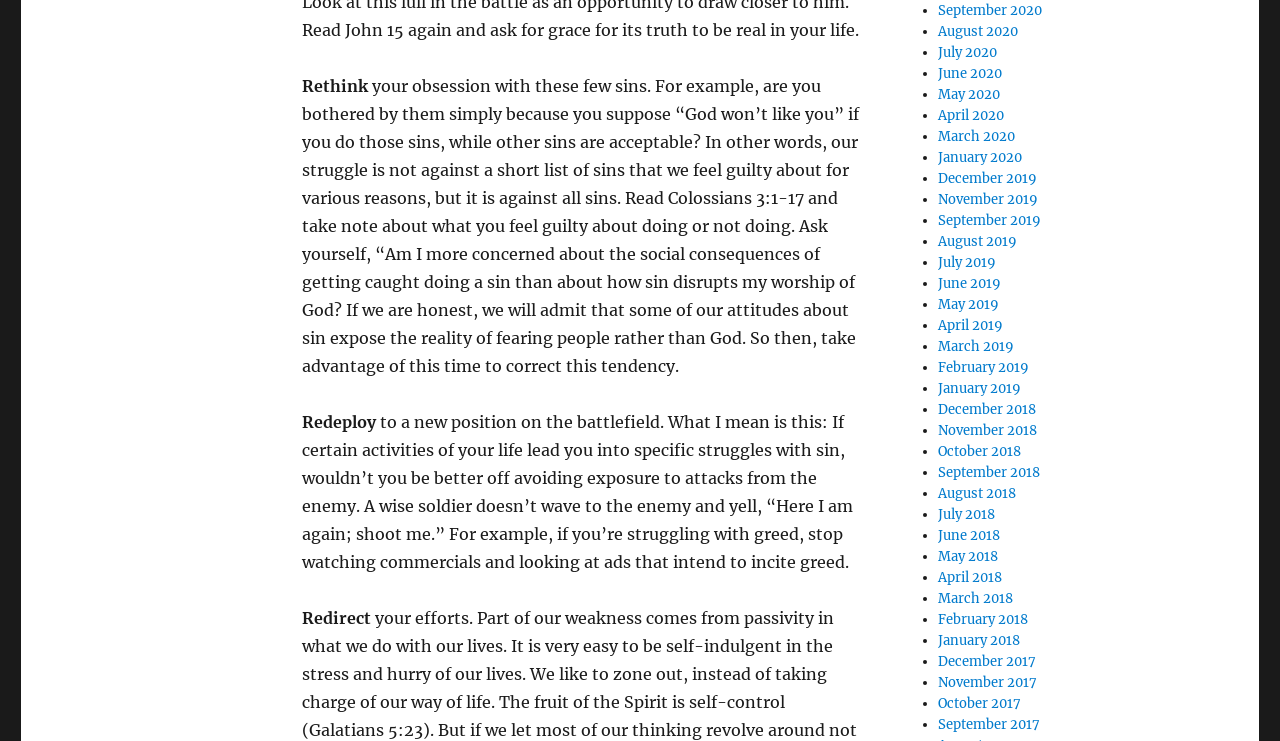Locate the bounding box coordinates for the element described below: "June 2019". The coordinates must be four float values between 0 and 1, formatted as [left, top, right, bottom].

[0.733, 0.371, 0.782, 0.394]